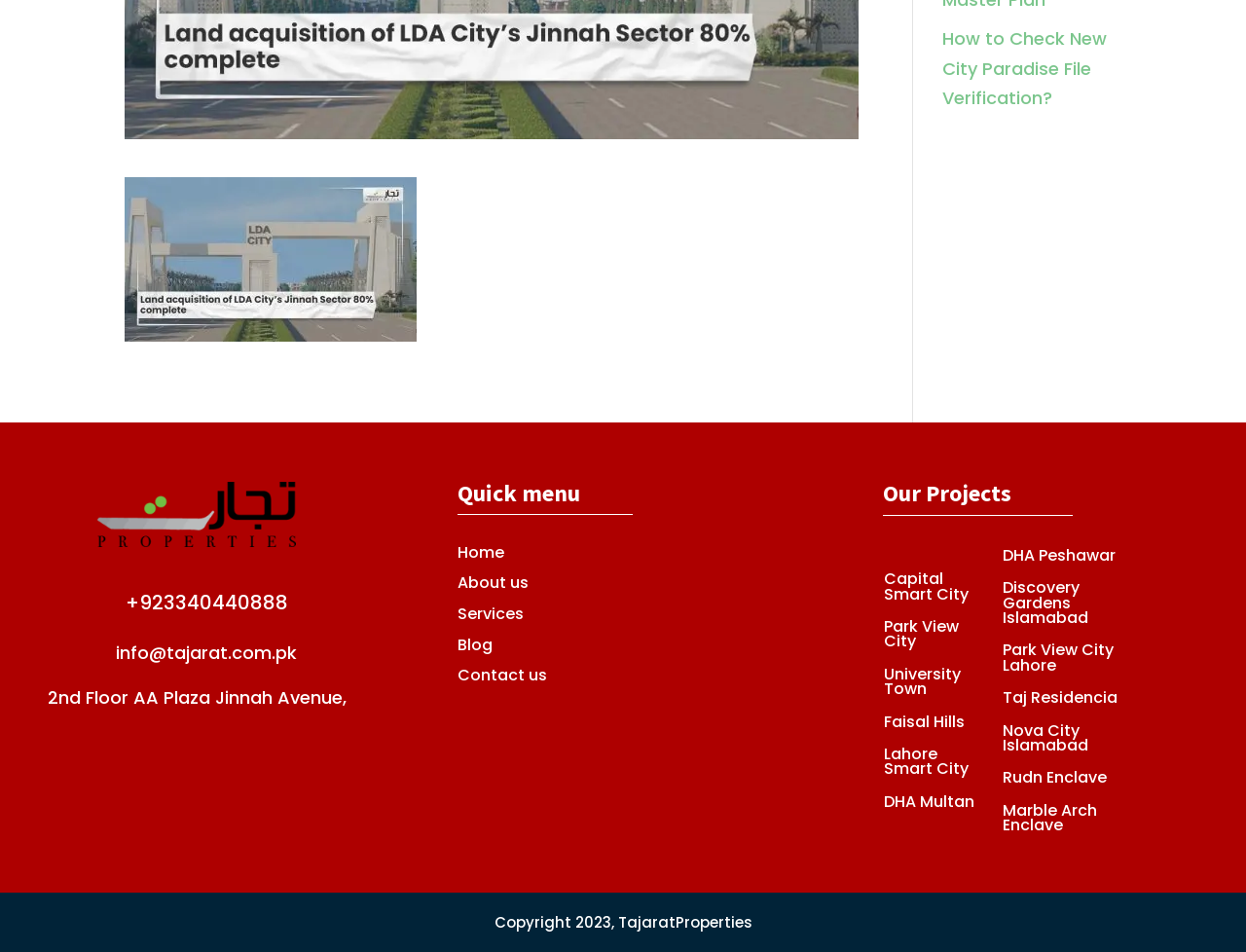Locate the bounding box of the UI element described in the following text: "Marble Arch Enclave".

[0.805, 0.839, 0.881, 0.878]